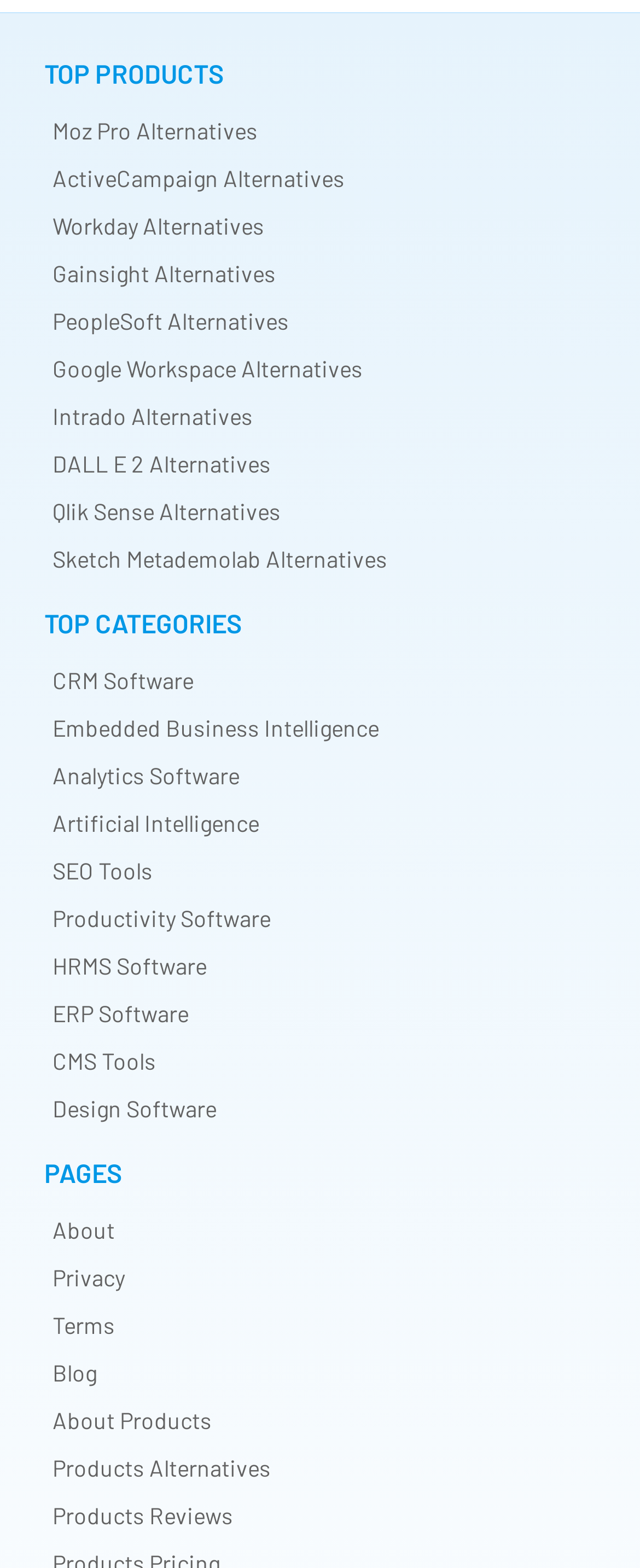What is the second category listed?
Please give a well-detailed answer to the question.

The second category listed is 'Embedded Business Intelligence' which is a link element located under the 'TOP CATEGORIES' heading with a bounding box coordinate of [0.082, 0.455, 0.592, 0.472].